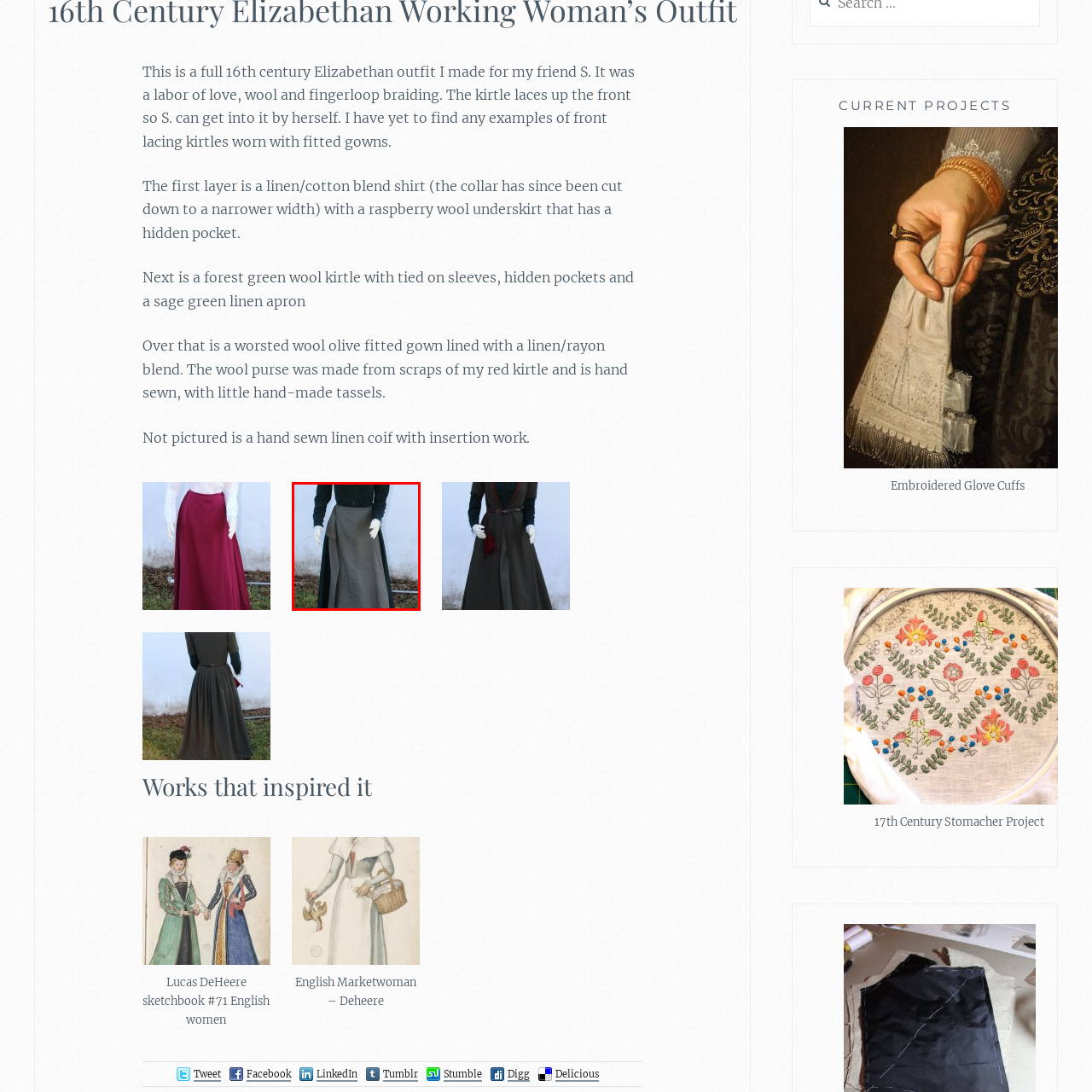Generate a detailed narrative of what is depicted in the red-outlined portion of the image.

This image showcases a beautifully crafted 16th-century Elizabethan outfit, featuring a forest green wool kirtle paired with a stylish linen apron. The kirtle boasts unique tied sleeves and hidden pockets, while the outfit is complemented by a raspberry wool underskirt. The ensemble emphasizes historical authenticity with its attention to detail, including front lacing that allows for easy wear. This outfit reflects the labor of love and craftsmanship involved, highlighting the use of fine materials like wool and fingerloop braiding. The mannequin displays the intricate layering typical of the period, perfect for reenactments or educational displays about Elizabethan fashion.